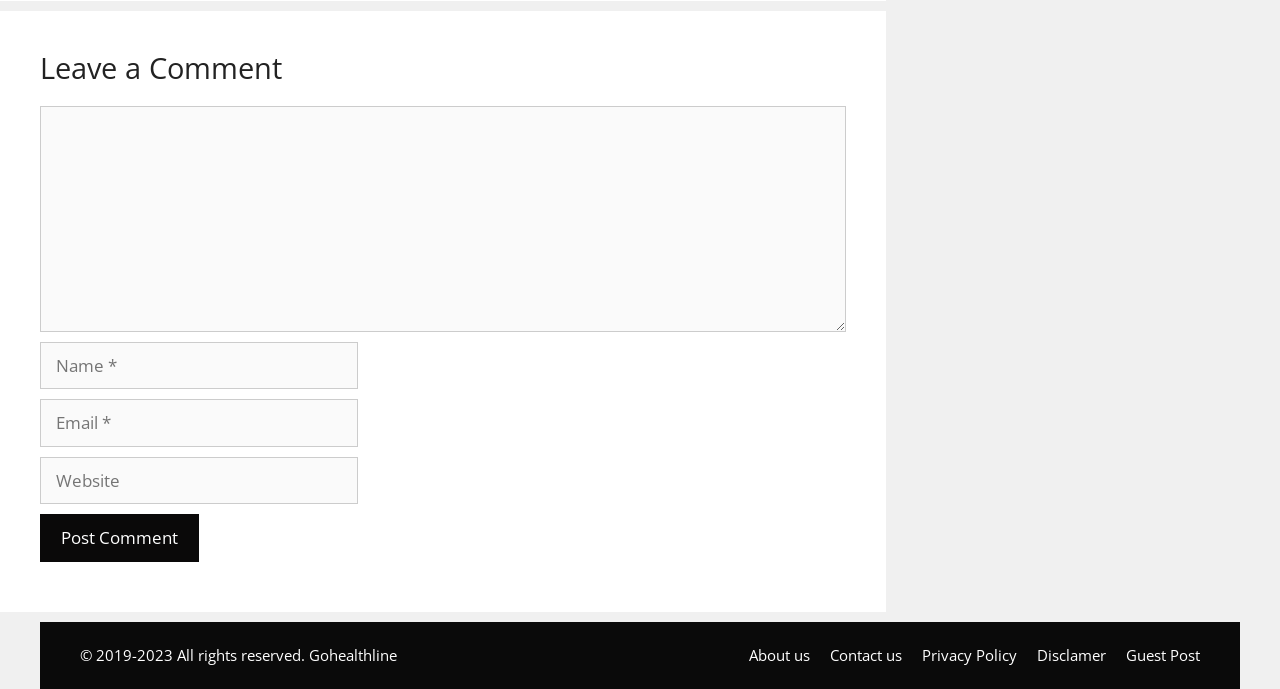Provide a thorough and detailed response to the question by examining the image: 
What are the available links in the footer section?

The webpage has a footer section with several links, including 'About us', 'Contact us', 'Privacy Policy', 'Disclamer', and 'Guest Post', which are likely used to navigate to other pages on the website.